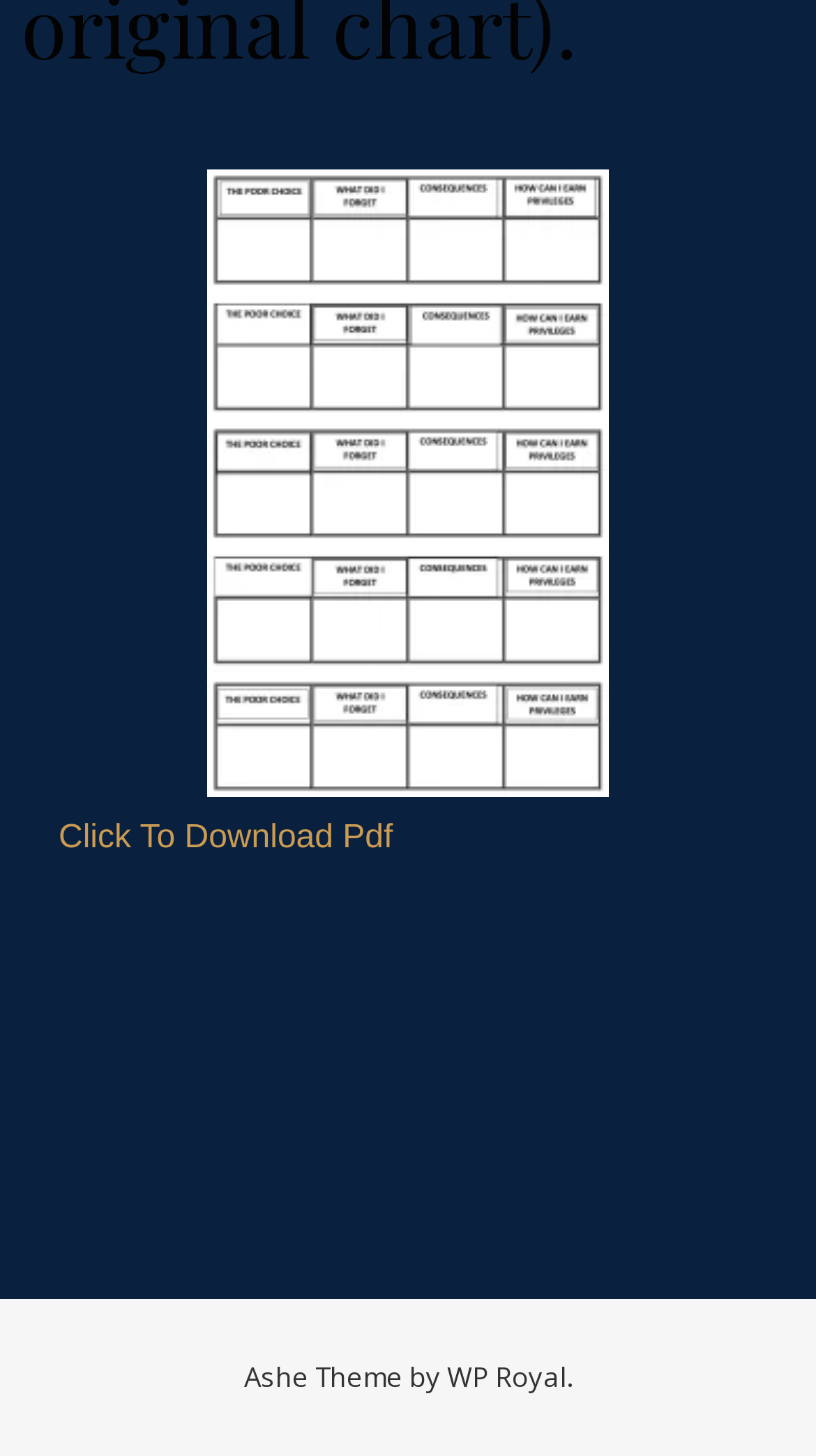What is the name of the website's developer?
Using the image as a reference, answer the question with a short word or phrase.

WP Royal